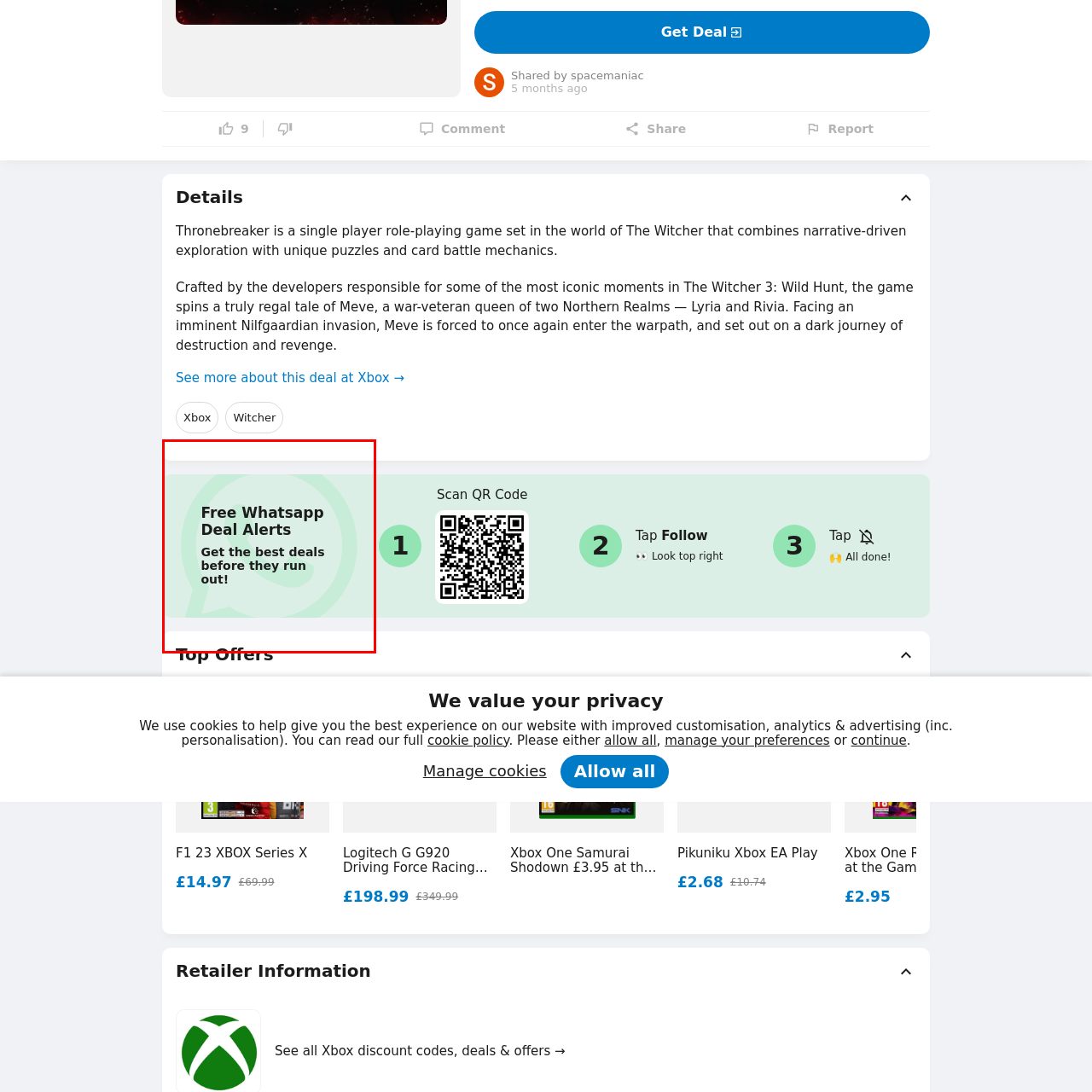What is the name of the service being promoted?
Observe the part of the image inside the red bounding box and answer the question concisely with one word or a short phrase.

Free Whatsapp Deal Alerts